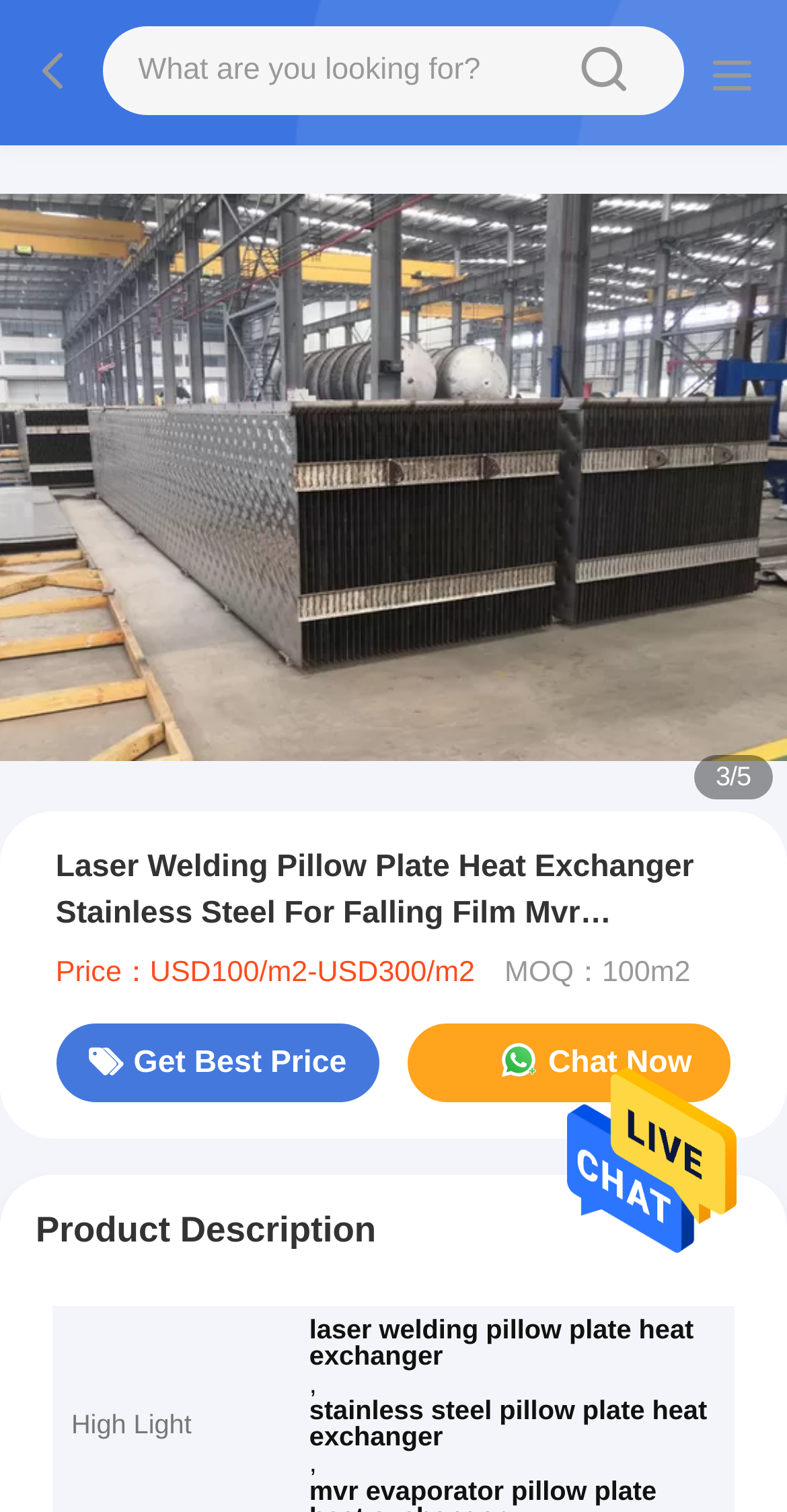What is the minimum order quantity?
Provide a thorough and detailed answer to the question.

I found the minimum order quantity by looking at the StaticText element with the text 'MOQ：100m2' which is located at [0.641, 0.632, 0.877, 0.654]. This element is a child of the Root Element and is positioned below the heading element with the text 'Laser Welding Pillow Plate Heat Exchanger Stainless Steel For Falling Film Mvr Evaporator'.